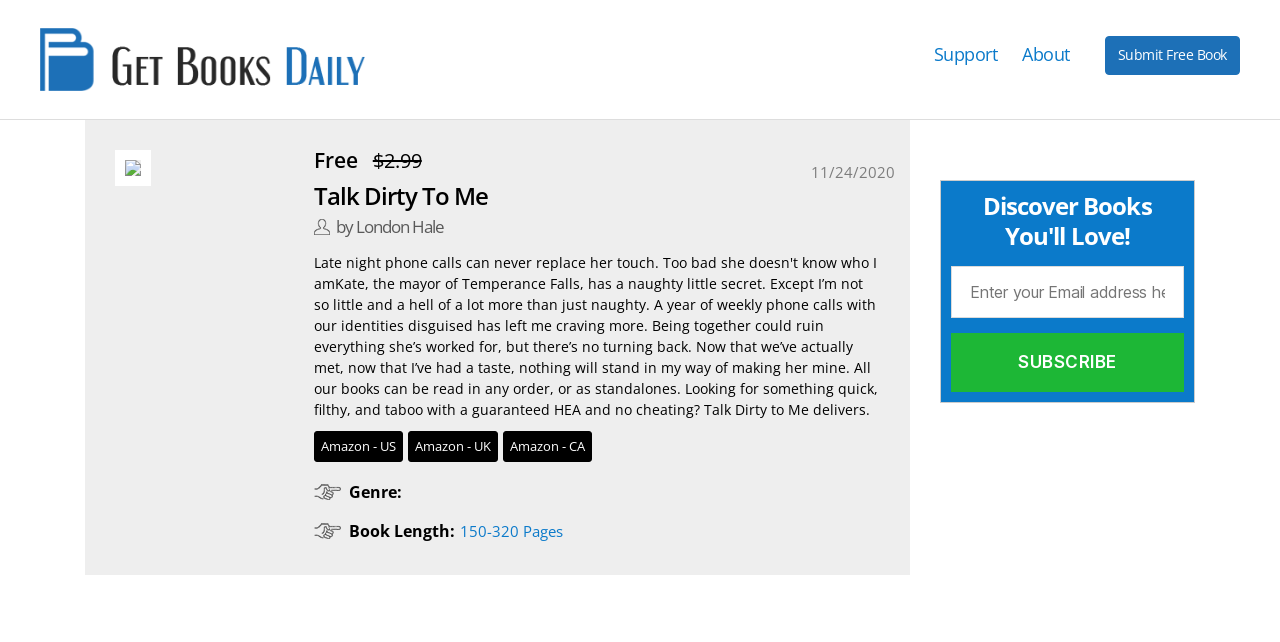Describe all significant elements and features of the webpage.

The webpage is about a book titled "Talk Dirty To Me" by London Hale. At the top left, there is a logo with the text "Get Books Daily" which is also a link. Below the logo, there is a horizontal navigation menu with links to "Support", "About", and "Submit Free Book". 

To the right of the navigation menu, there is an image, followed by a deletion element with a text "$2.99". Below this, there is a heading with the book title and author, followed by the publication date "11/24/2020". 

Underneath, there are links to purchase the book on Amazon in different regions, including the US, UK, and CA. Next to these links, there are details about the book, including the genre and book length, with a link to more information about the book length. 

On the right side of the page, there is a heading "Discover Books You'll Love!" followed by a textbox to enter an email address and a "Subscribe" button. The button has the text "SUBSCRIBE" in it.